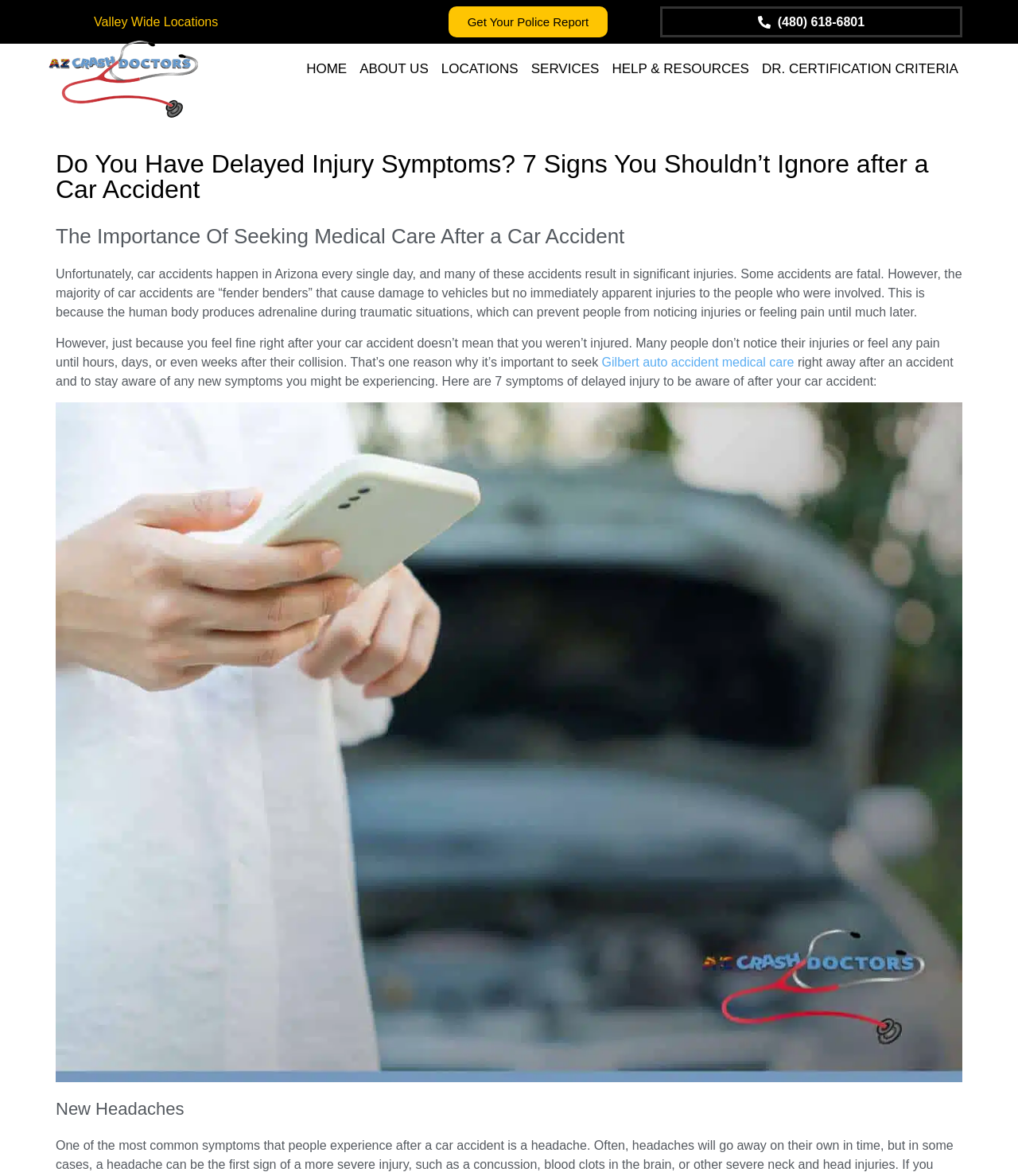Provide the bounding box coordinates for the UI element that is described by this text: "ABOUT US". The coordinates should be in the form of four float numbers between 0 and 1: [left, top, right, bottom].

[0.347, 0.048, 0.427, 0.069]